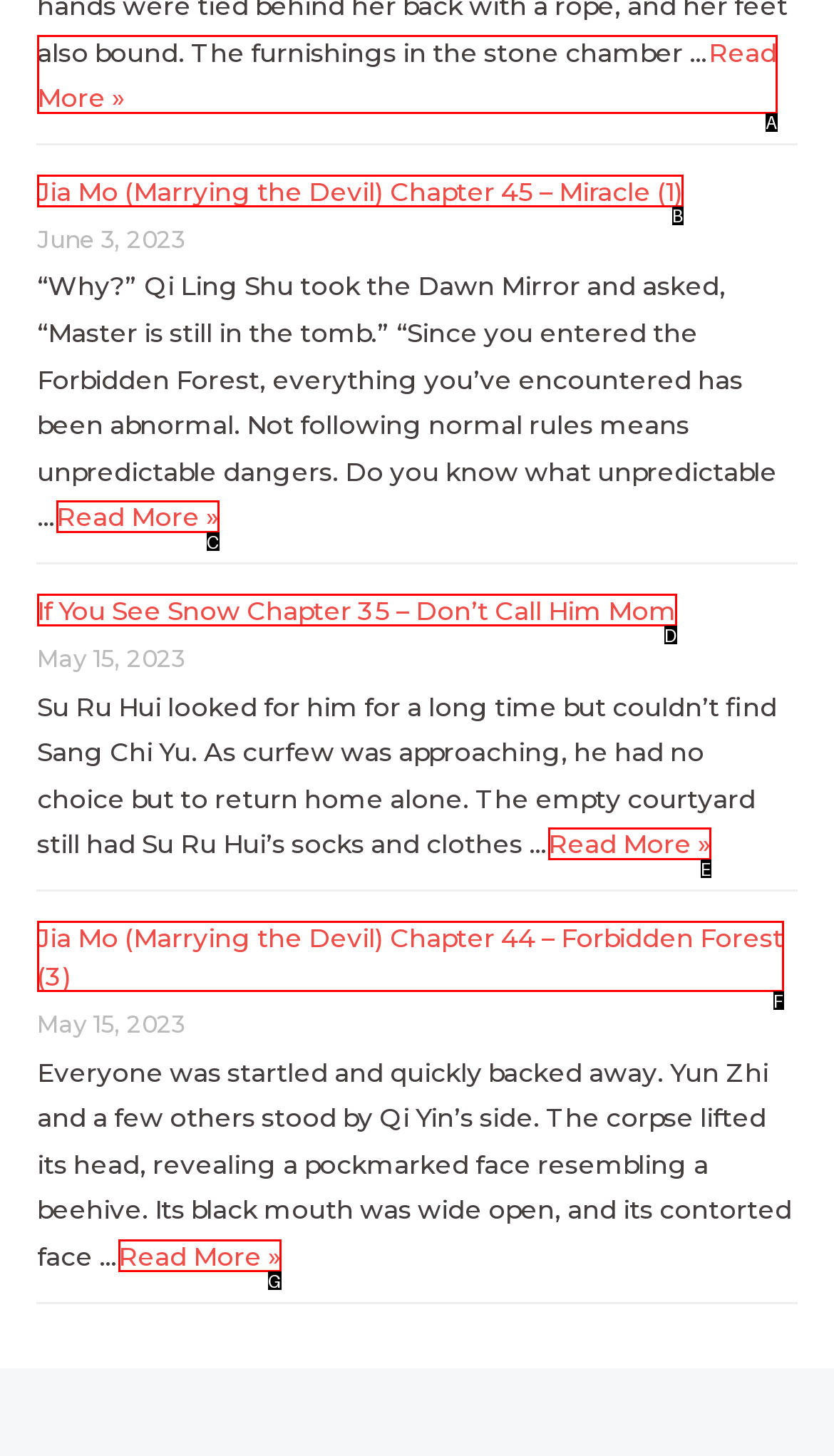Match the element description to one of the options: Read More »
Respond with the corresponding option's letter.

C